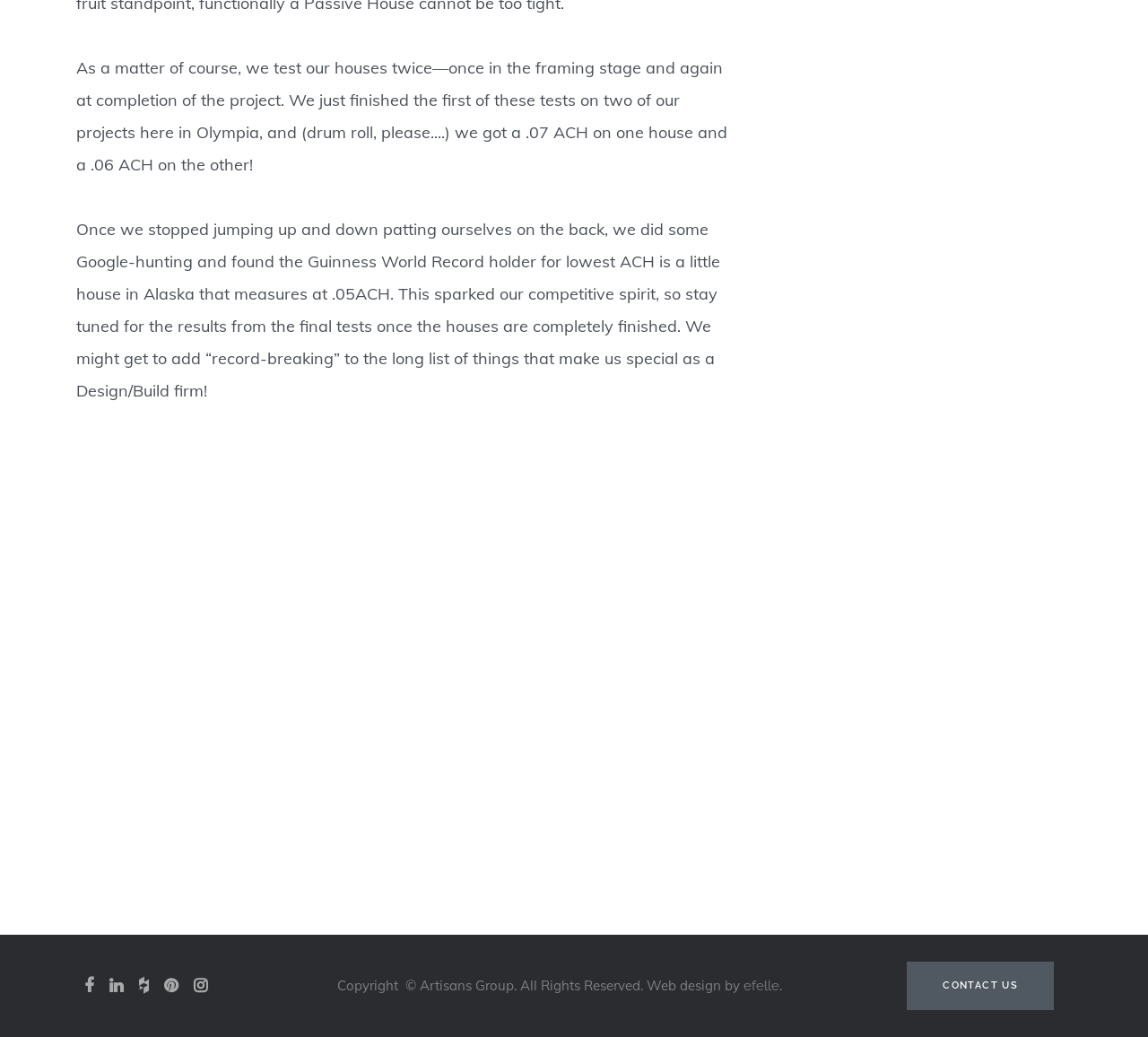How many social media links are at the bottom of the page?
Give a single word or phrase as your answer by examining the image.

5